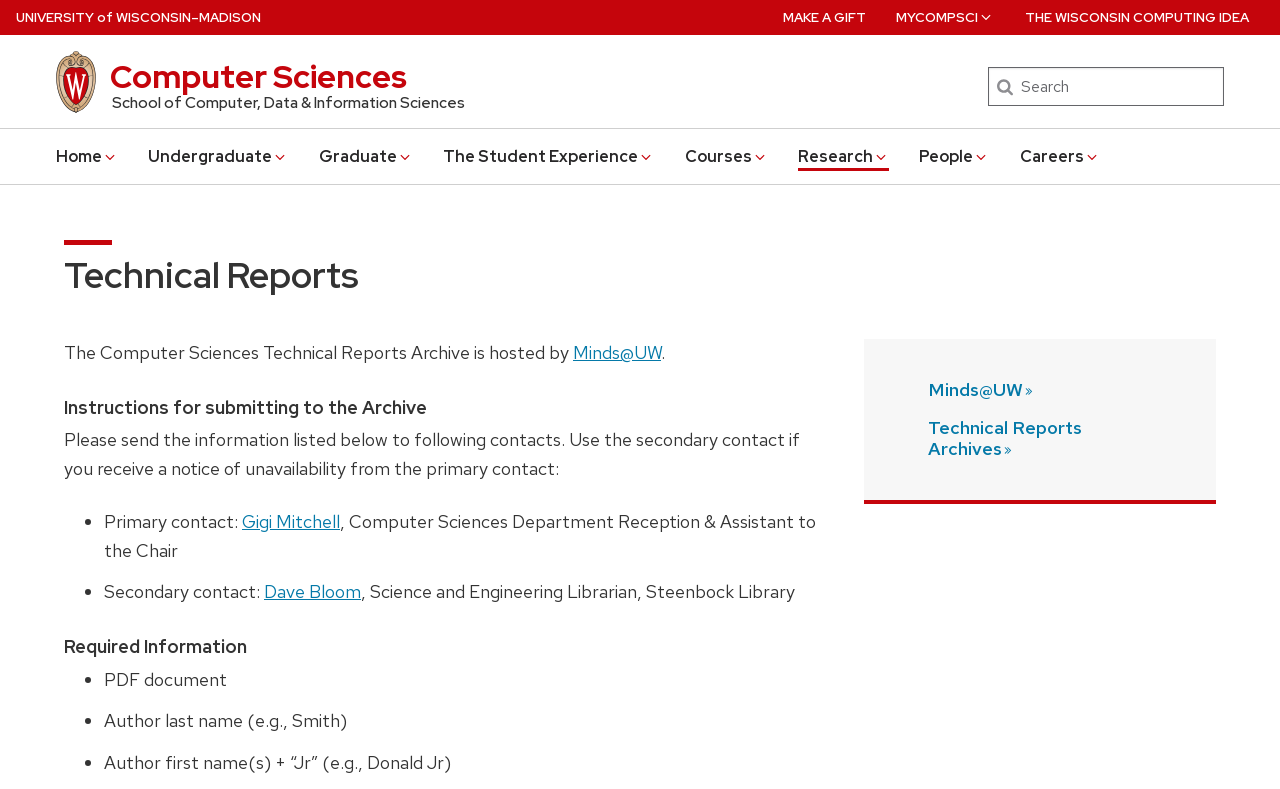What is the primary contact for submitting to the archive?
Answer the question with a single word or phrase derived from the image.

Gigi Mitchell